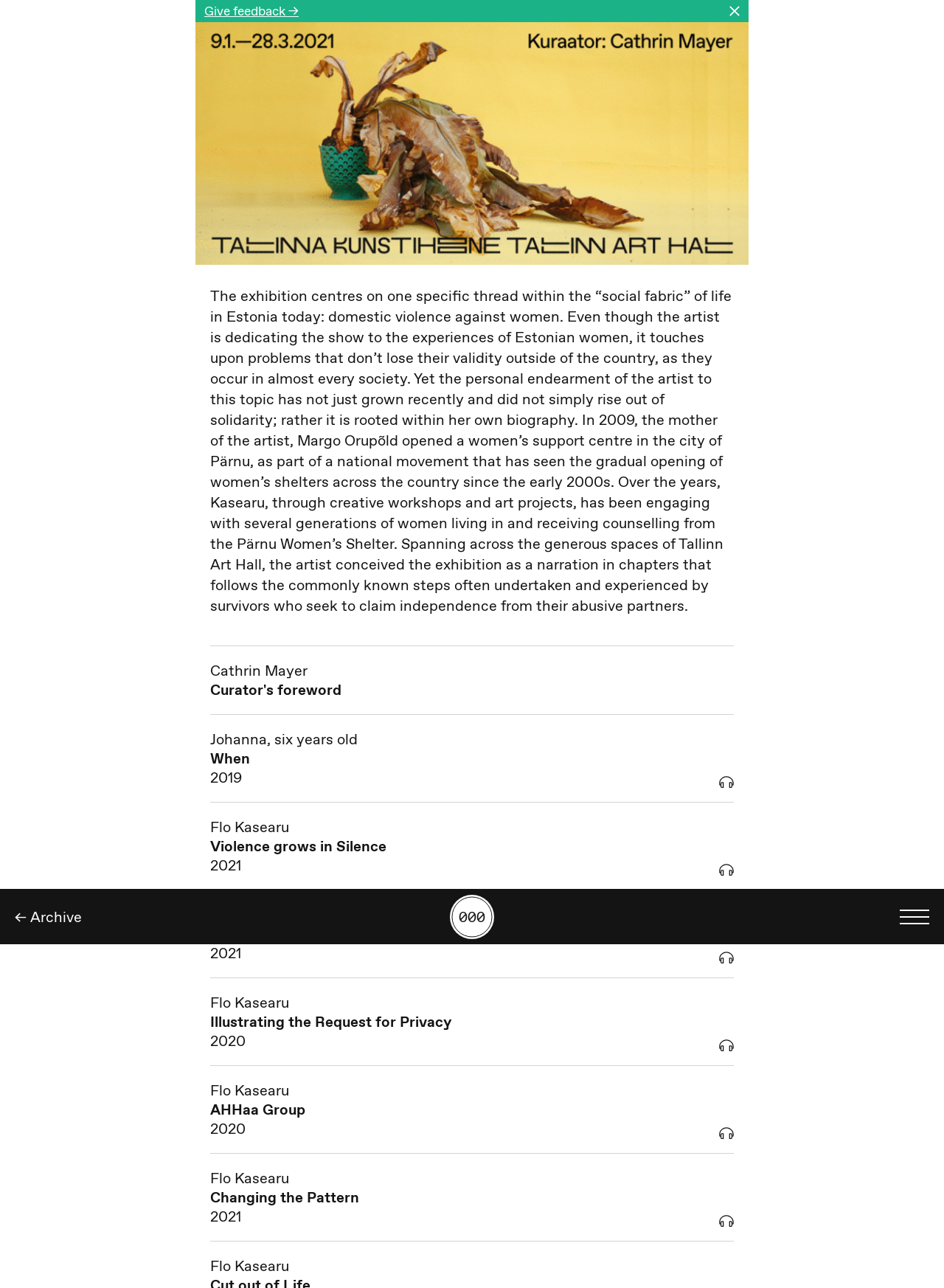Could you determine the bounding box coordinates of the clickable element to complete the instruction: "View Johanna, six years old When 2019"? Provide the coordinates as four float numbers between 0 and 1, i.e., [left, top, right, bottom].

[0.207, 0.555, 0.793, 0.623]